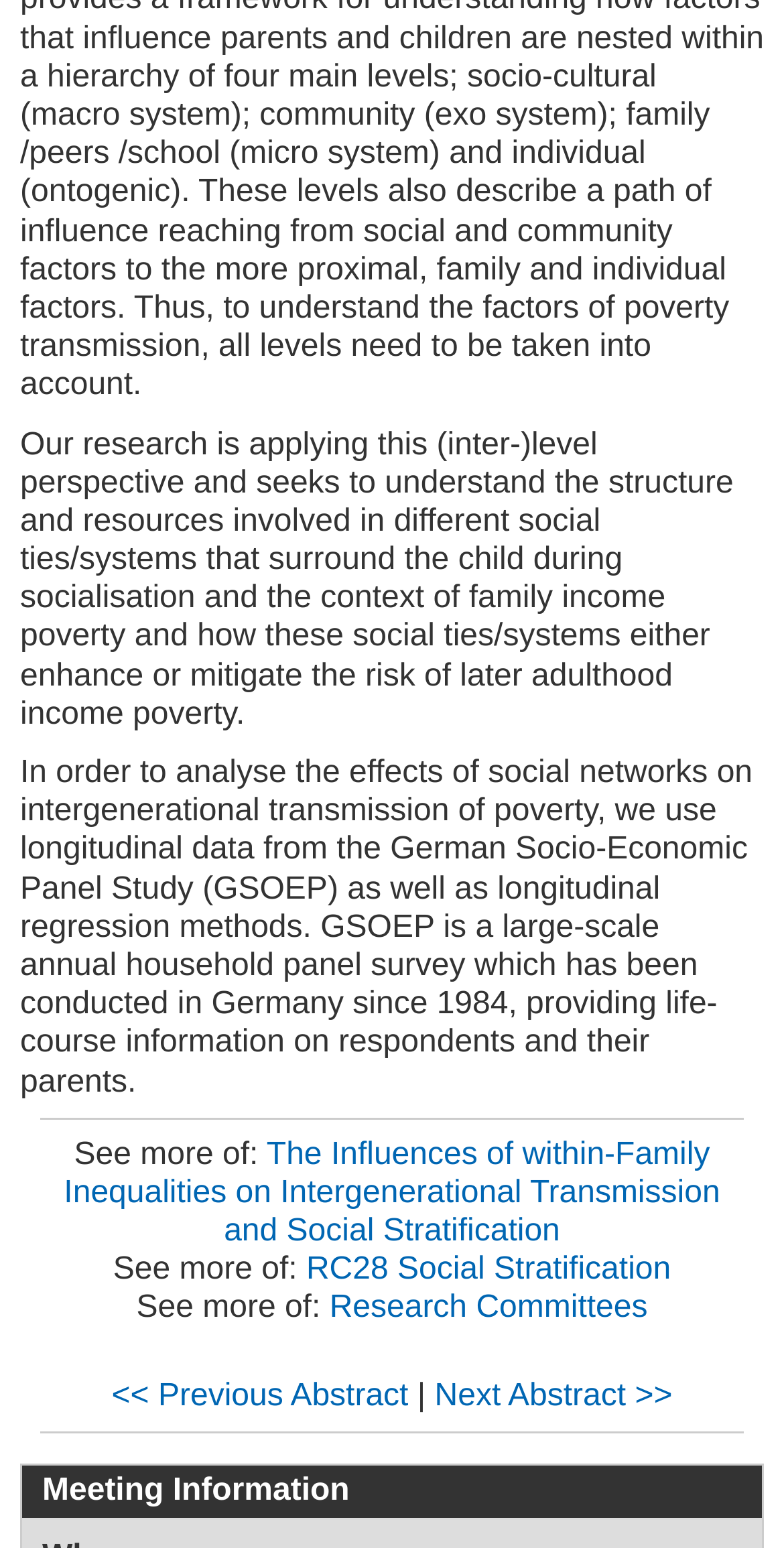Based on the image, provide a detailed response to the question:
What is the title of the section below the research abstract?

The section below the research abstract has a heading 'Meeting Information', which suggests that it may contain information about a meeting or conference related to the research.